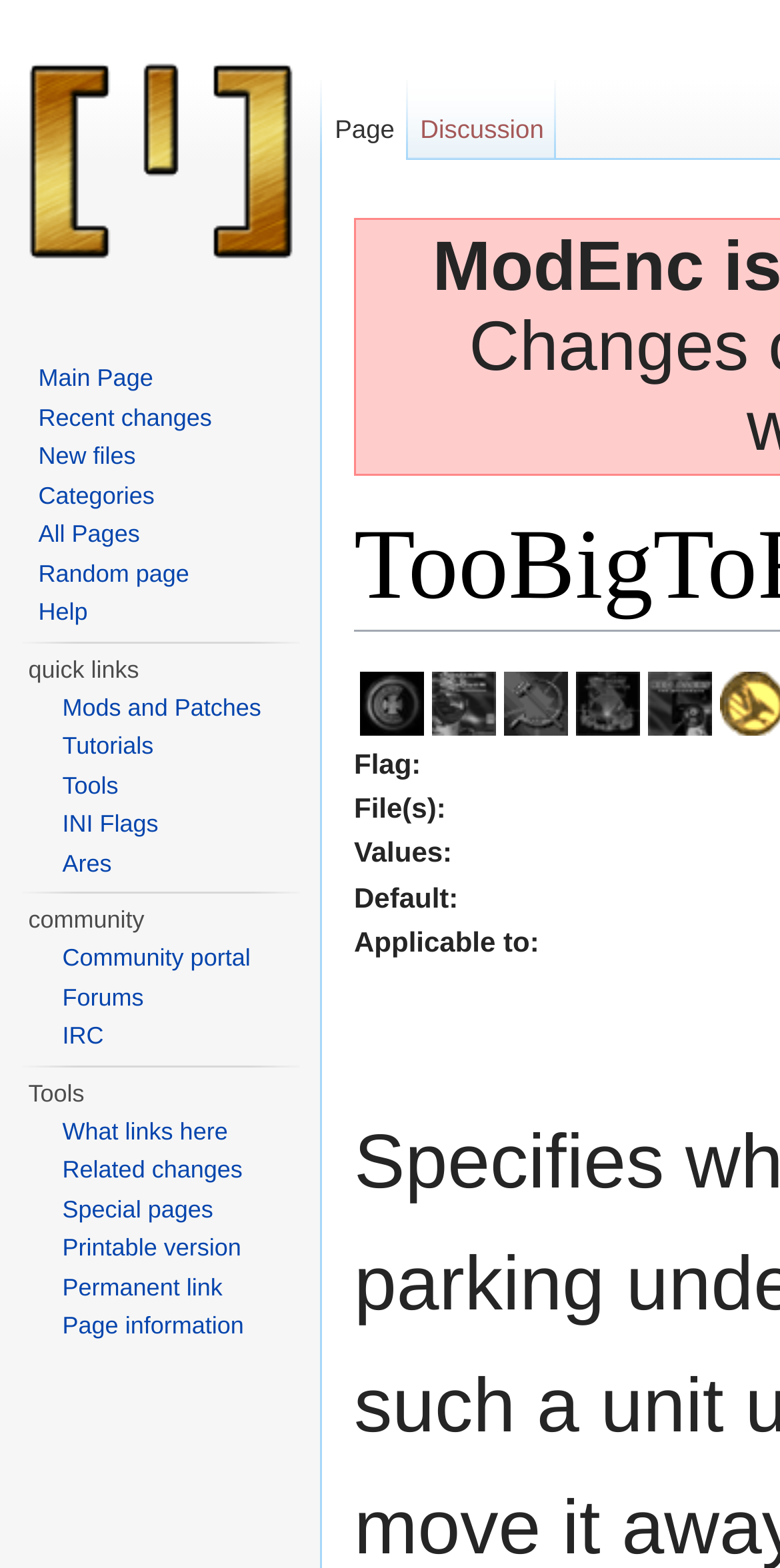Predict the bounding box coordinates of the area that should be clicked to accomplish the following instruction: "Search for something". The bounding box coordinates should consist of four float numbers between 0 and 1, i.e., [left, top, right, bottom].

[0.785, 0.403, 0.893, 0.423]